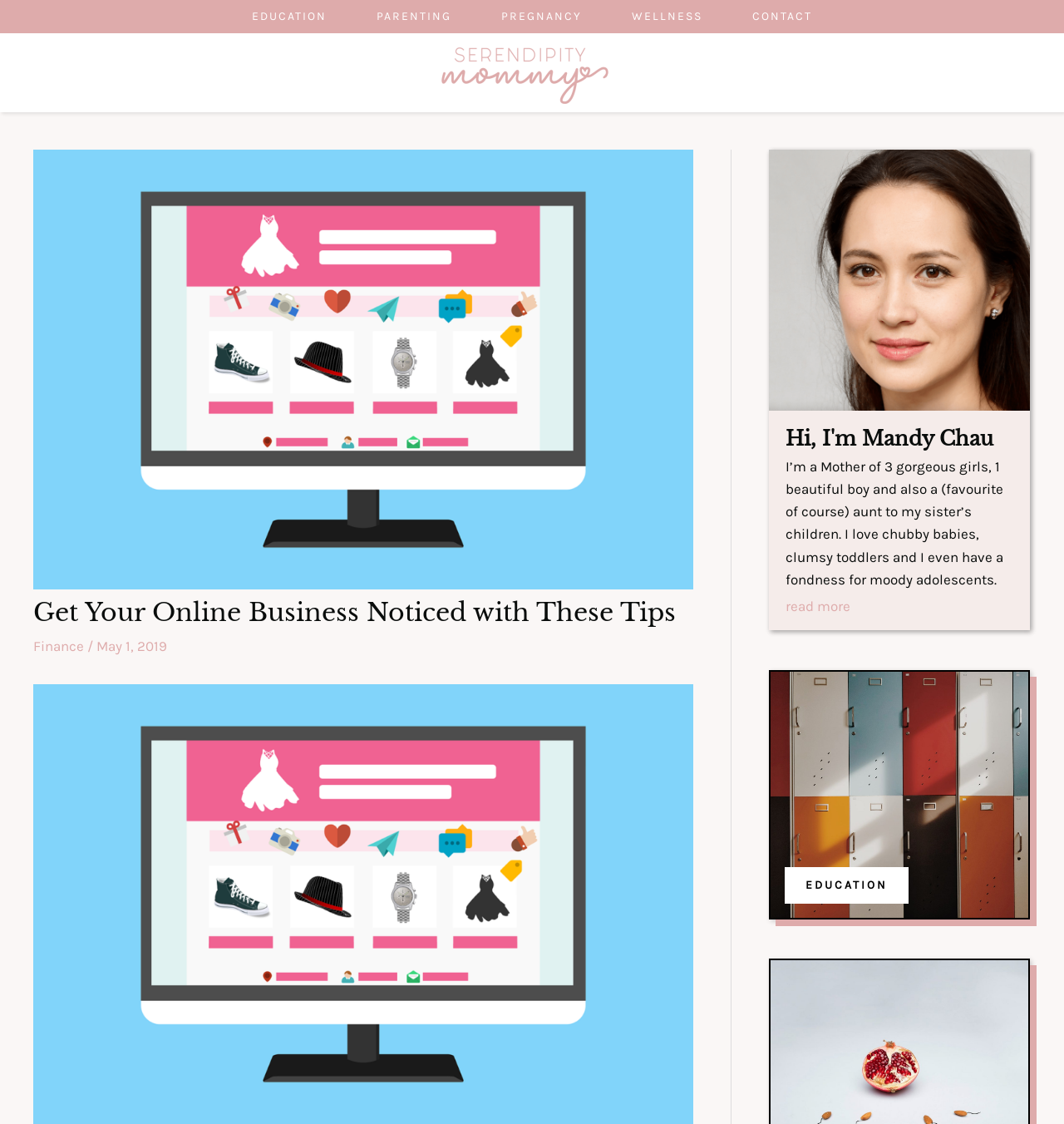What is the date of the article?
Using the visual information, respond with a single word or phrase.

May 1, 2019